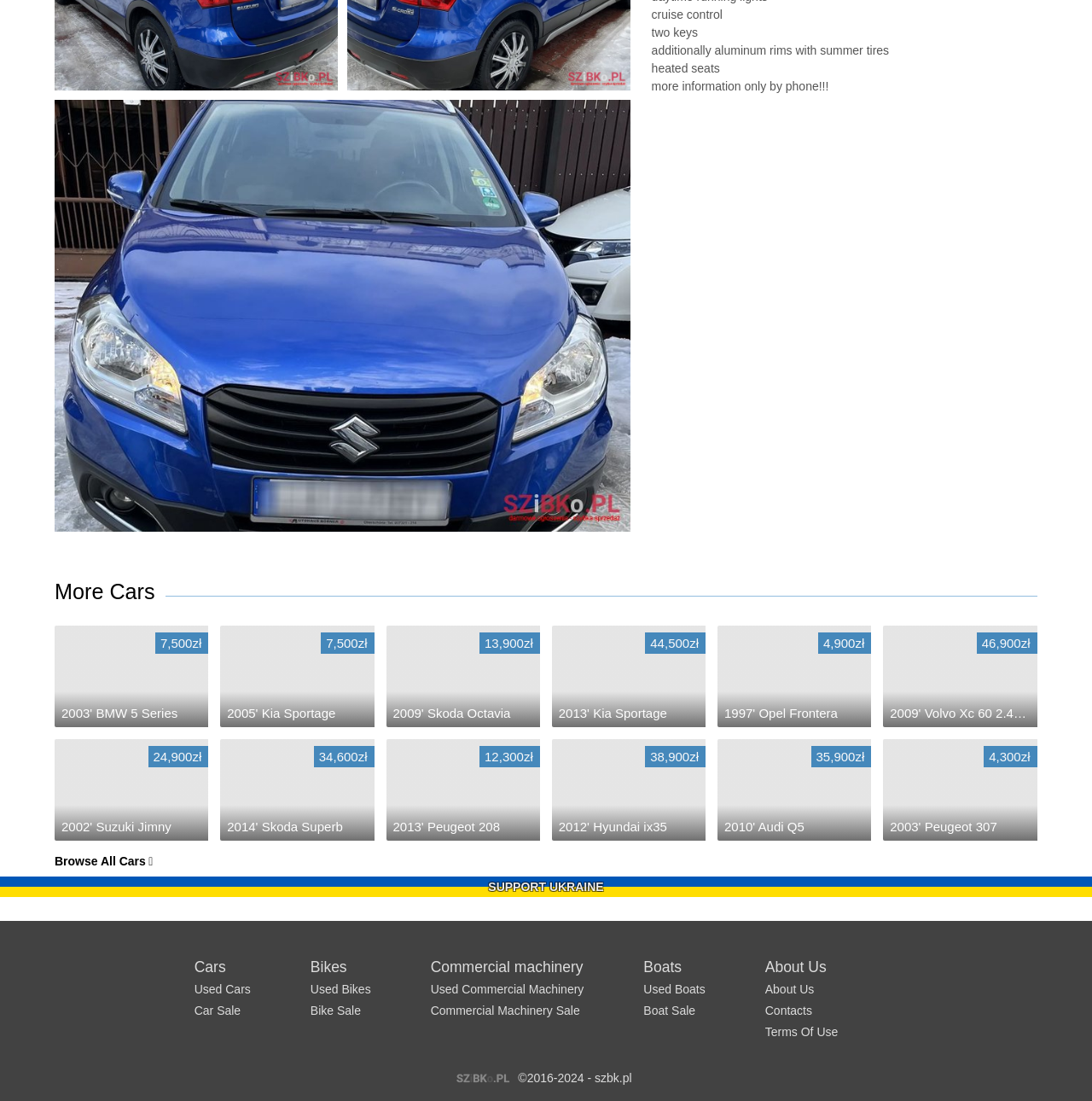Please reply to the following question using a single word or phrase: 
How many promotional photos are on the webpage?

10